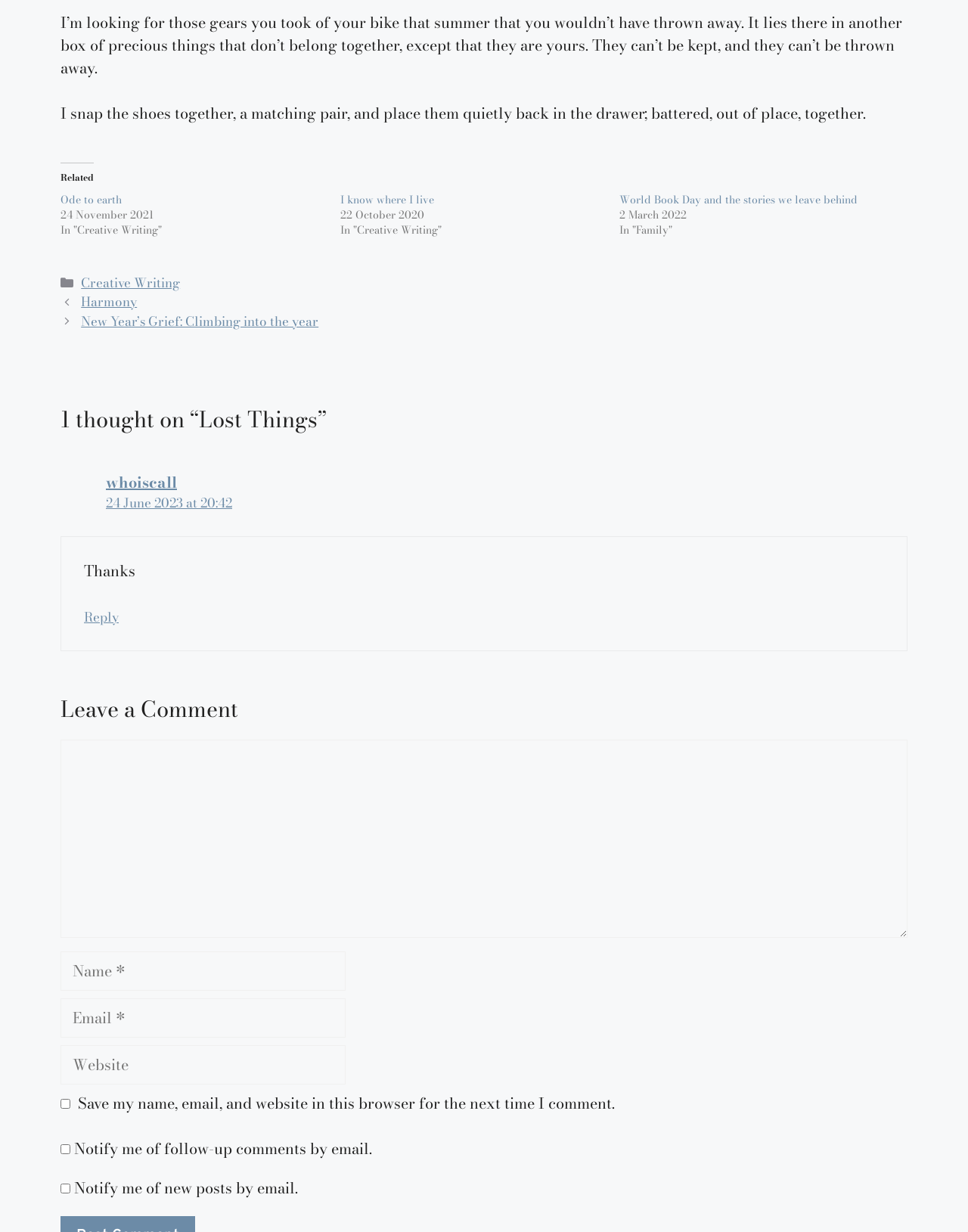How many comments are there on this post?
Answer the question with a detailed explanation, including all necessary information.

There is one comment on this post, indicated by the heading '1 thought on “Lost Things”'.